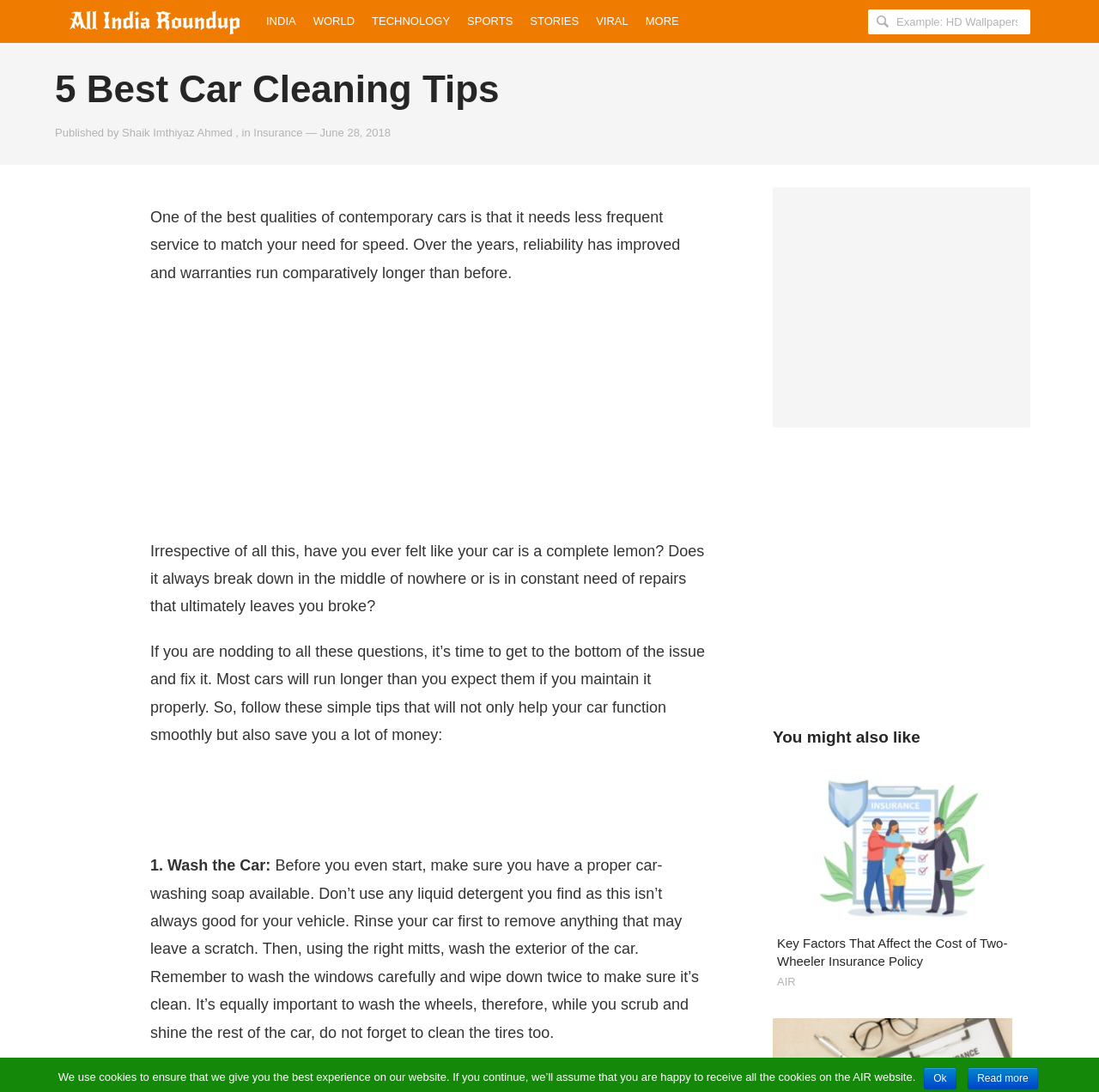What is the date of publication of the article?
Provide a detailed and extensive answer to the question.

The date of publication can be found below the main heading of the article, where it is written in a specific format.